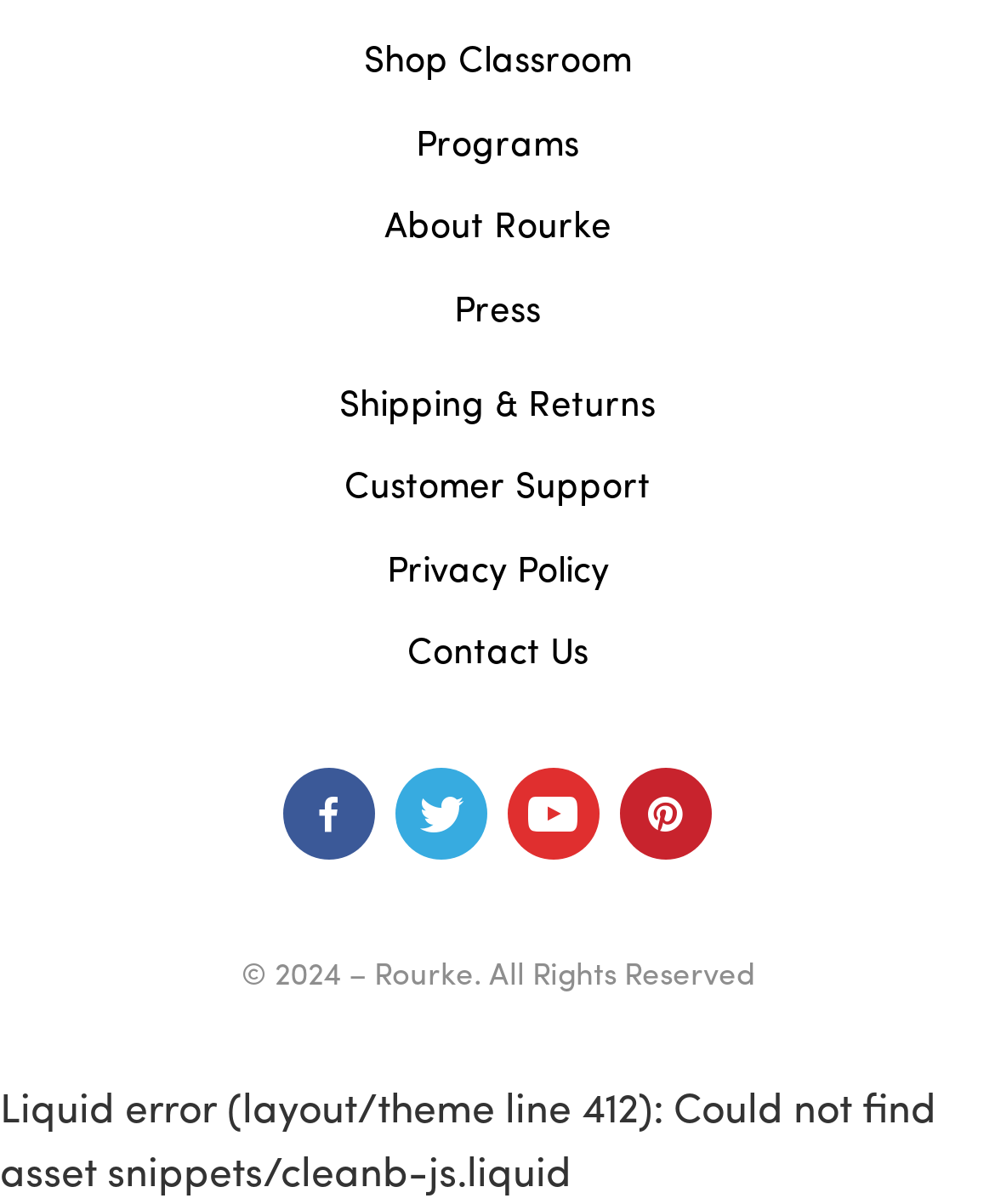Highlight the bounding box coordinates of the element that should be clicked to carry out the following instruction: "Go to Shop Classroom". The coordinates must be given as four float numbers ranging from 0 to 1, i.e., [left, top, right, bottom].

[0.365, 0.026, 0.635, 0.069]